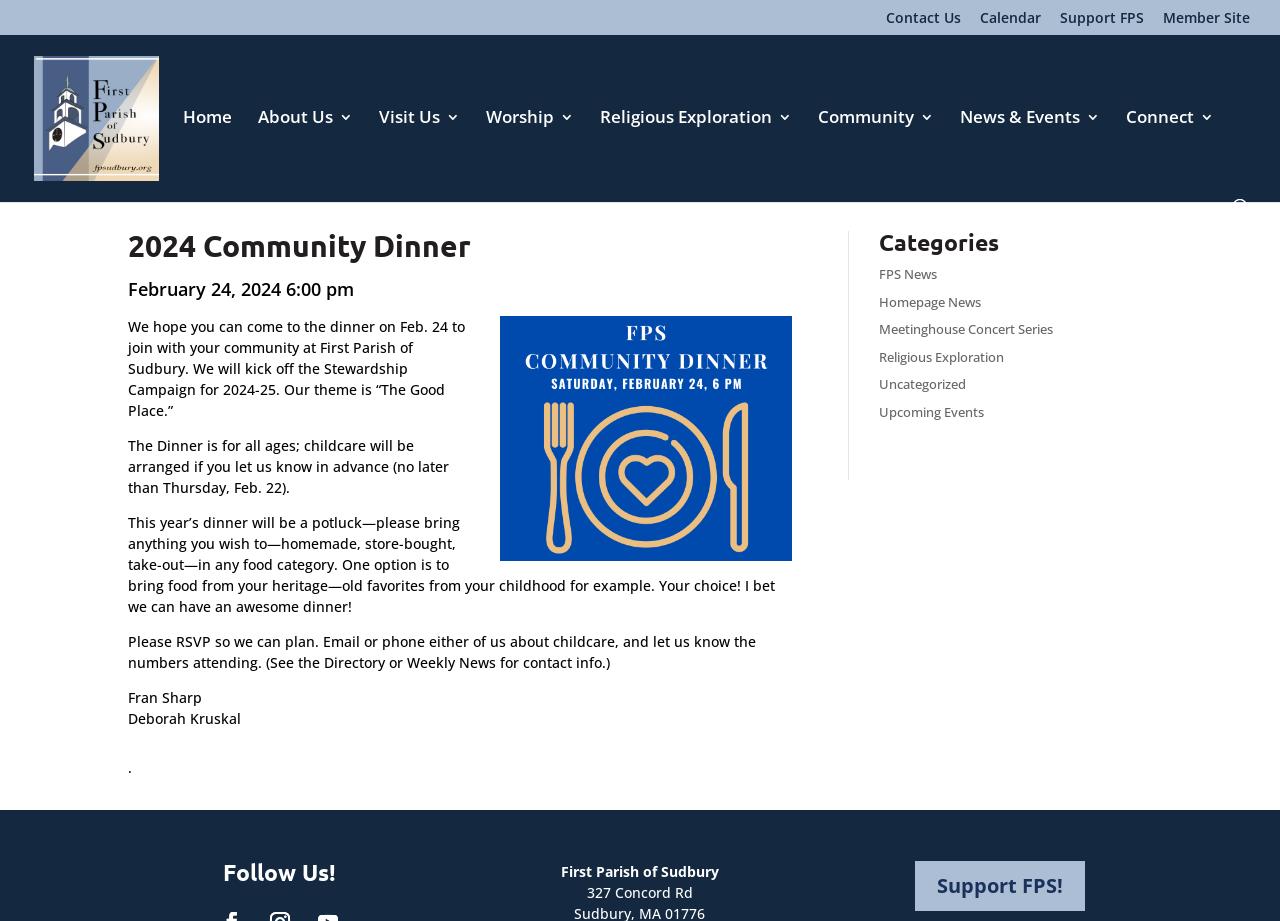Provide the text content of the webpage's main heading.

2024 Community Dinner